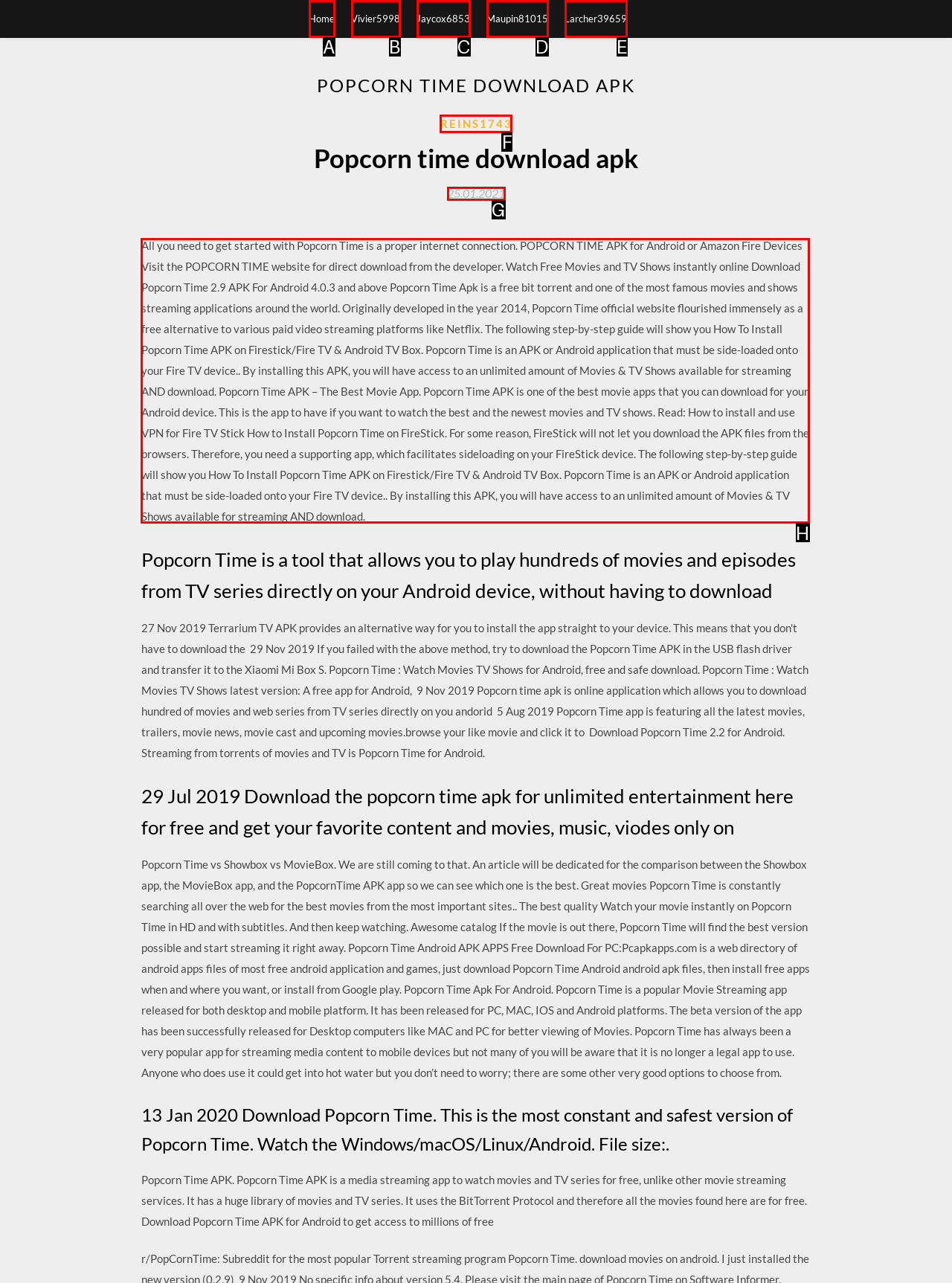Choose the letter that corresponds to the correct button to accomplish the task: Read more about How to install and use VPN for Fire TV Stick
Reply with the letter of the correct selection only.

H